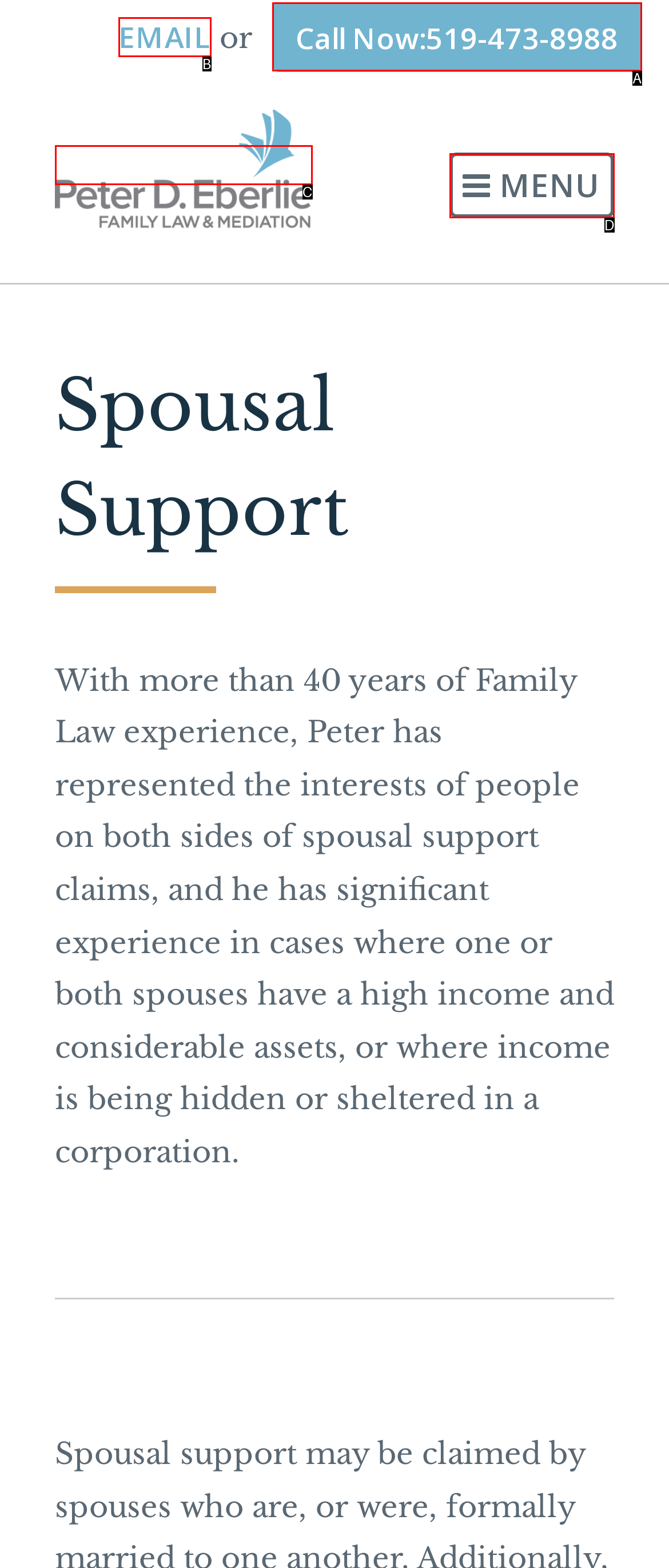Identify the UI element that best fits the description: Call Now:519-473-8988
Respond with the letter representing the correct option.

A